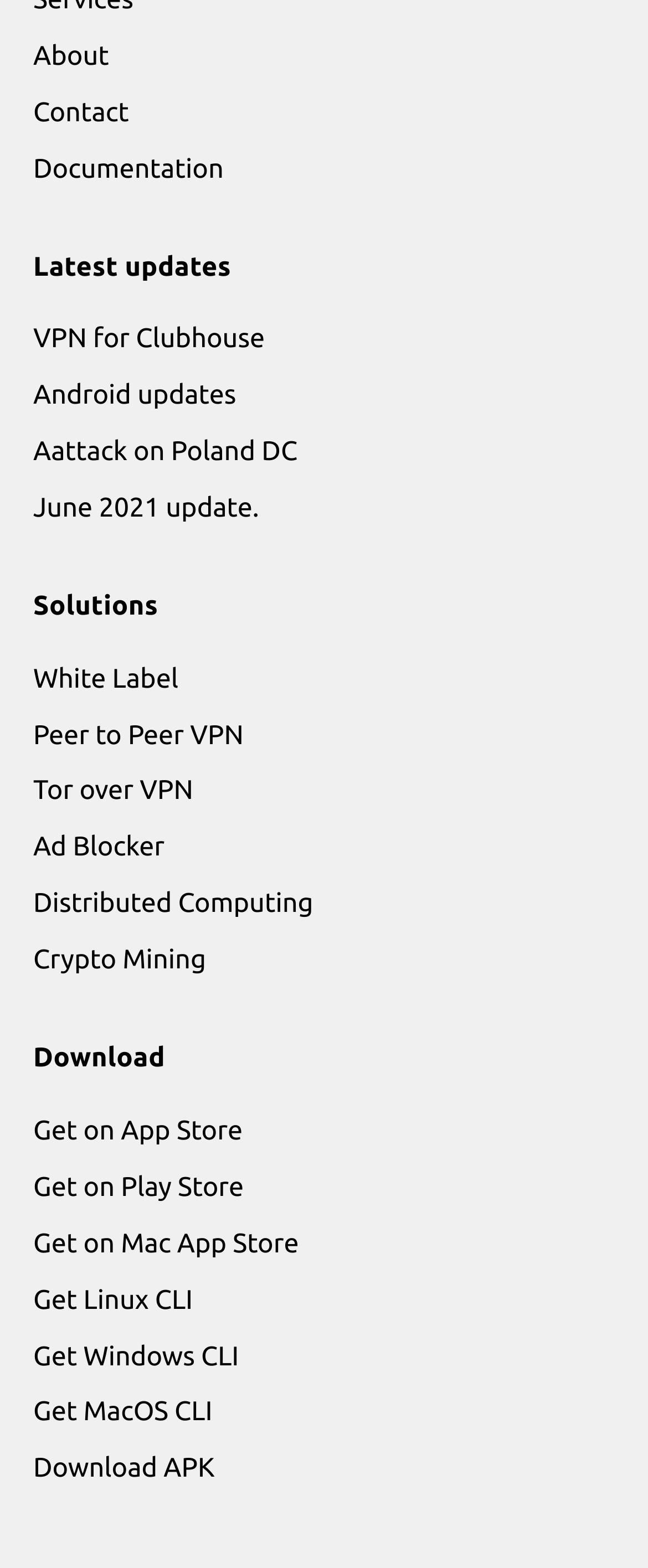Highlight the bounding box coordinates of the element that should be clicked to carry out the following instruction: "Learn about VPN for Clubhouse". The coordinates must be given as four float numbers ranging from 0 to 1, i.e., [left, top, right, bottom].

[0.051, 0.207, 0.409, 0.226]